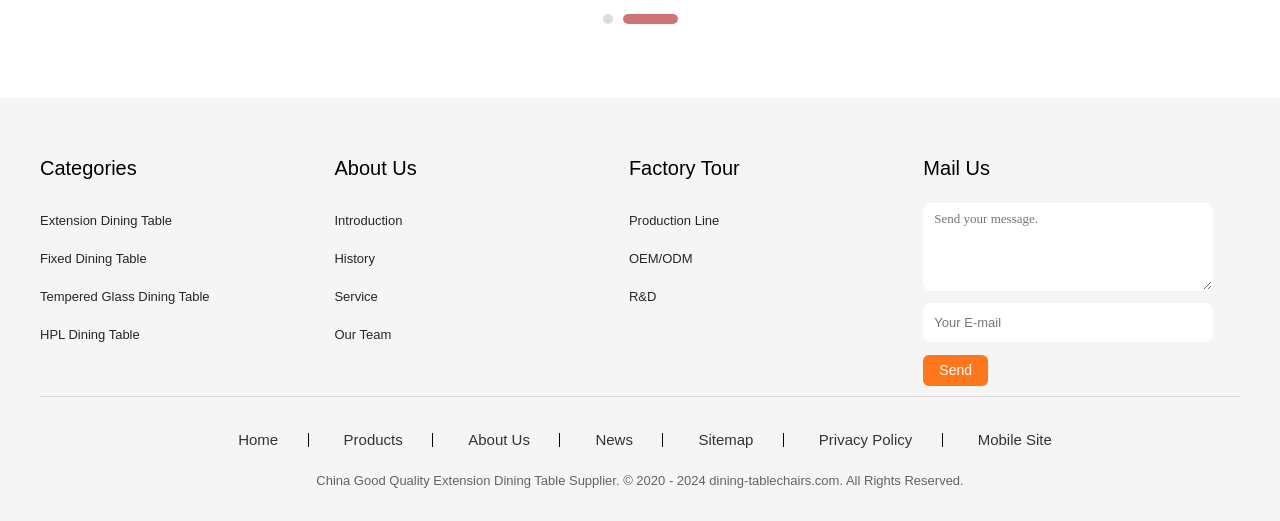What is the purpose of the textbox with the placeholder 'Send your message.'?
From the screenshot, supply a one-word or short-phrase answer.

To send a message